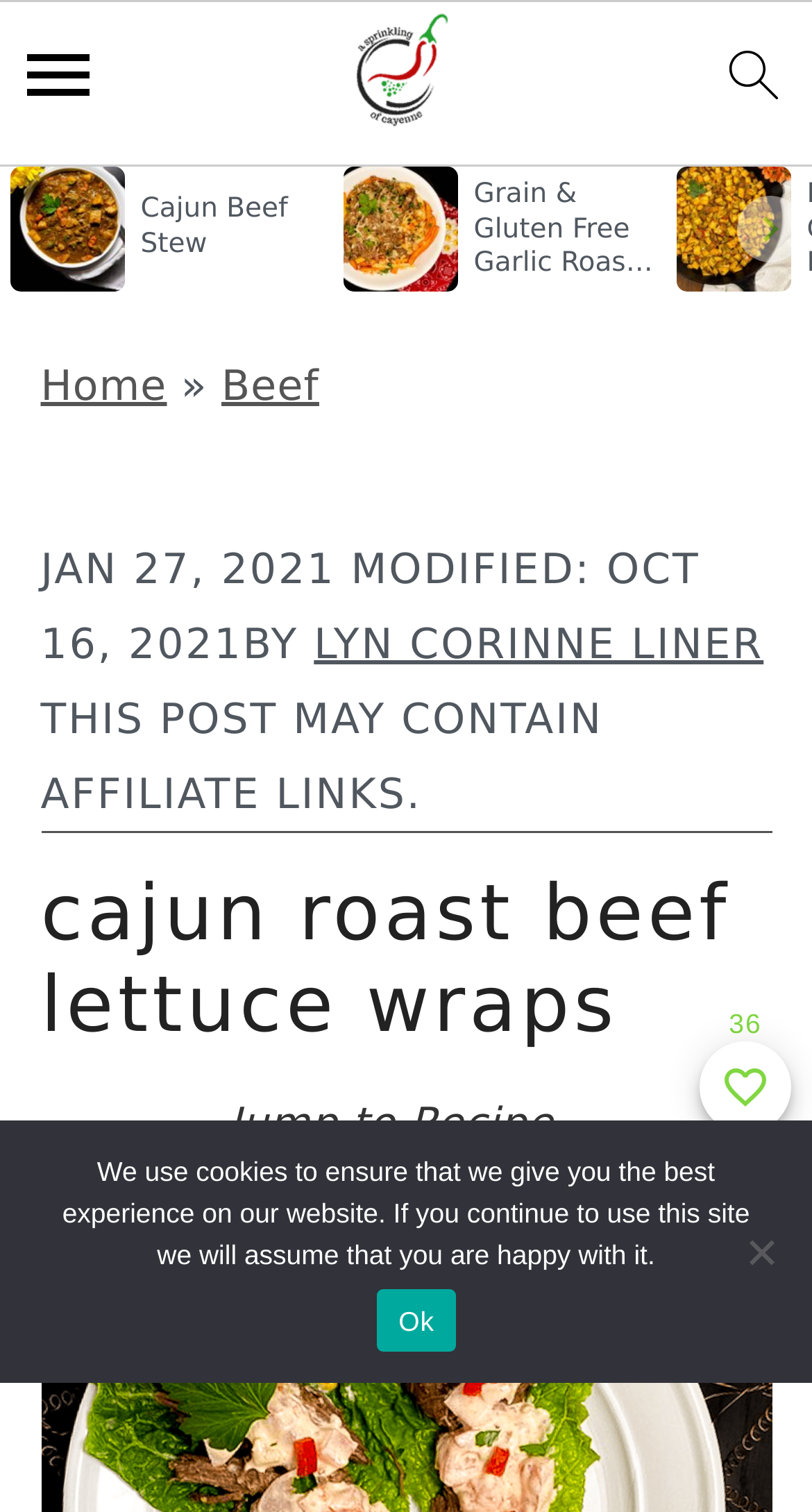Indicate the bounding box coordinates of the element that needs to be clicked to satisfy the following instruction: "go to homepage". The coordinates should be four float numbers between 0 and 1, i.e., [left, top, right, bottom].

[0.244, 0.001, 0.756, 0.112]